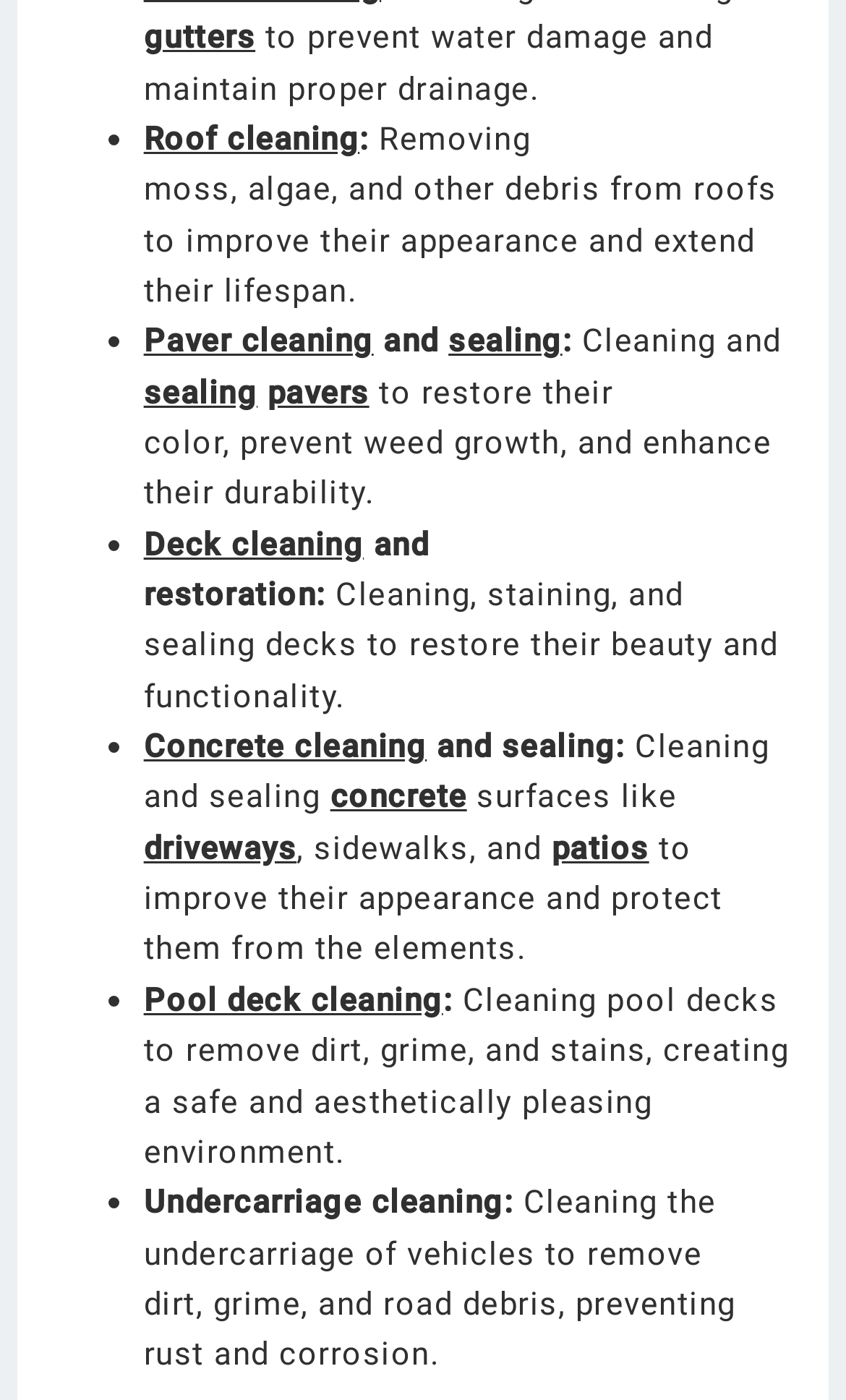What is the purpose of undercarriage cleaning?
Give a detailed response to the question by analyzing the screenshot.

Based on the webpage, undercarriage cleaning is done to remove dirt, grime, and road debris, which prevents rust and corrosion.